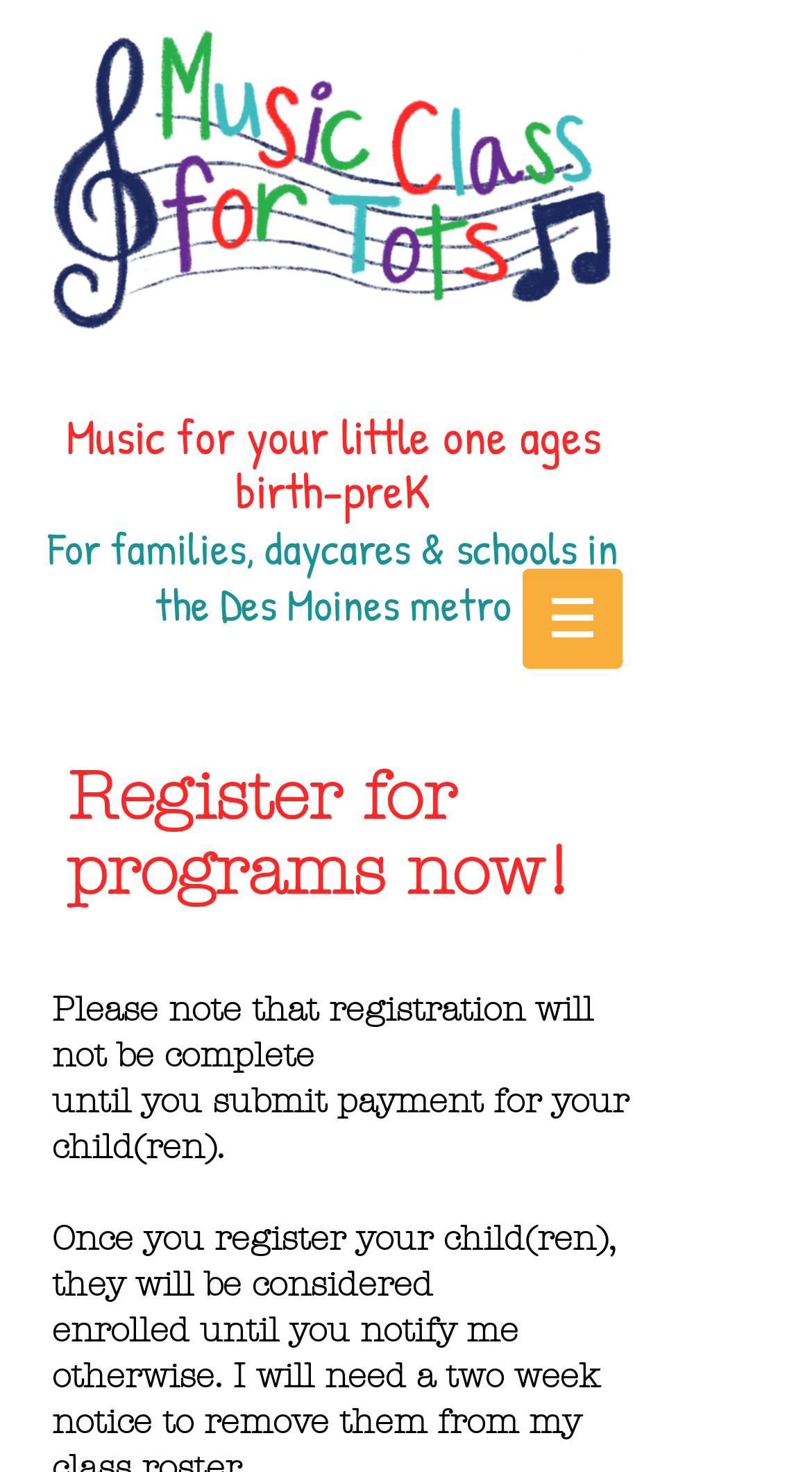What is the purpose of registering a child?
Refer to the screenshot and deliver a thorough answer to the question presented.

According to the StaticText 'Once you register your child(ren), they will be considered enrolled until you notify me otherwise.', the purpose of registering a child is to enroll them in the program until the parent or guardian notifies the program otherwise.